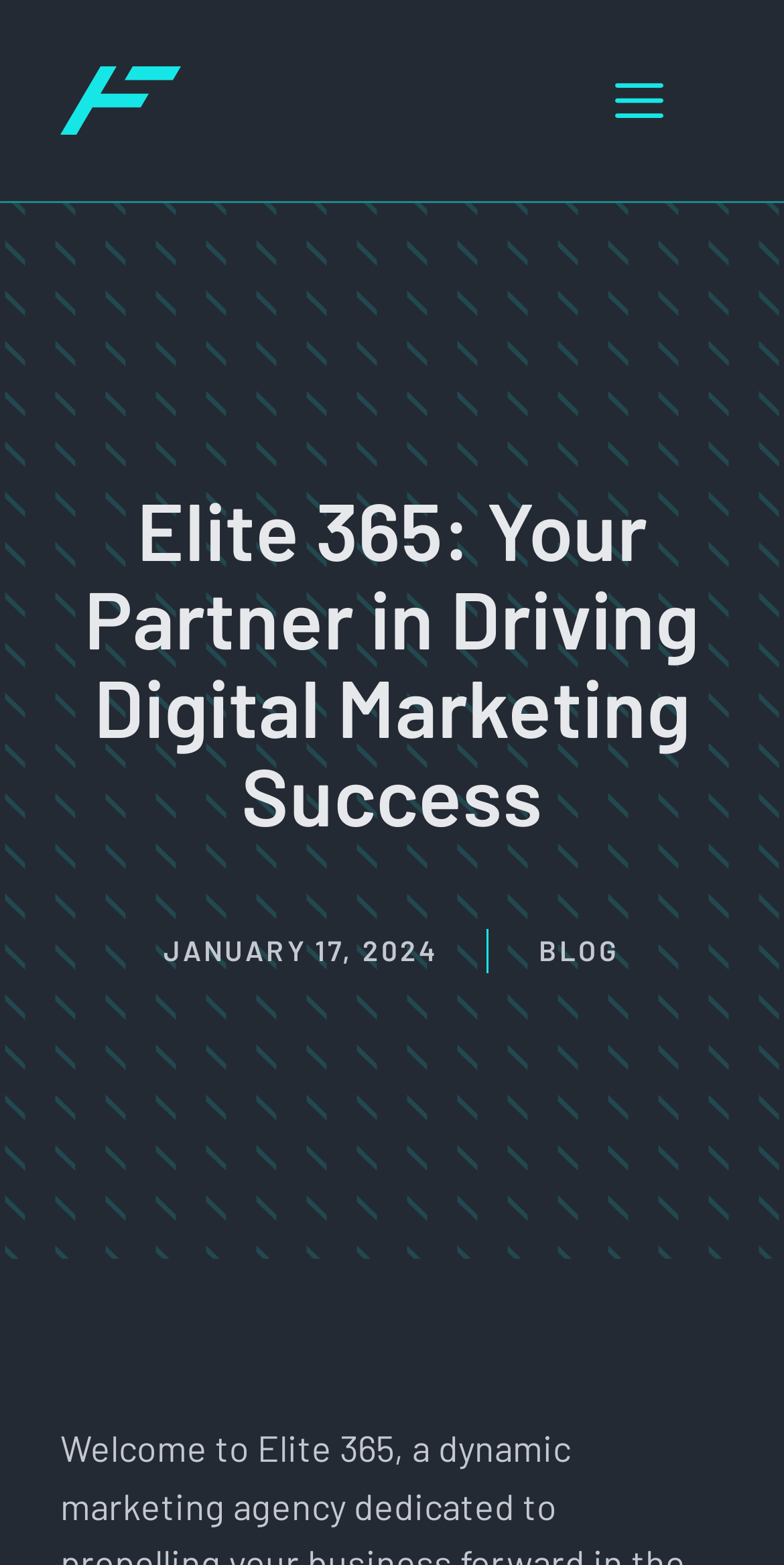Answer the question using only one word or a concise phrase: What section is located below the banner?

heading